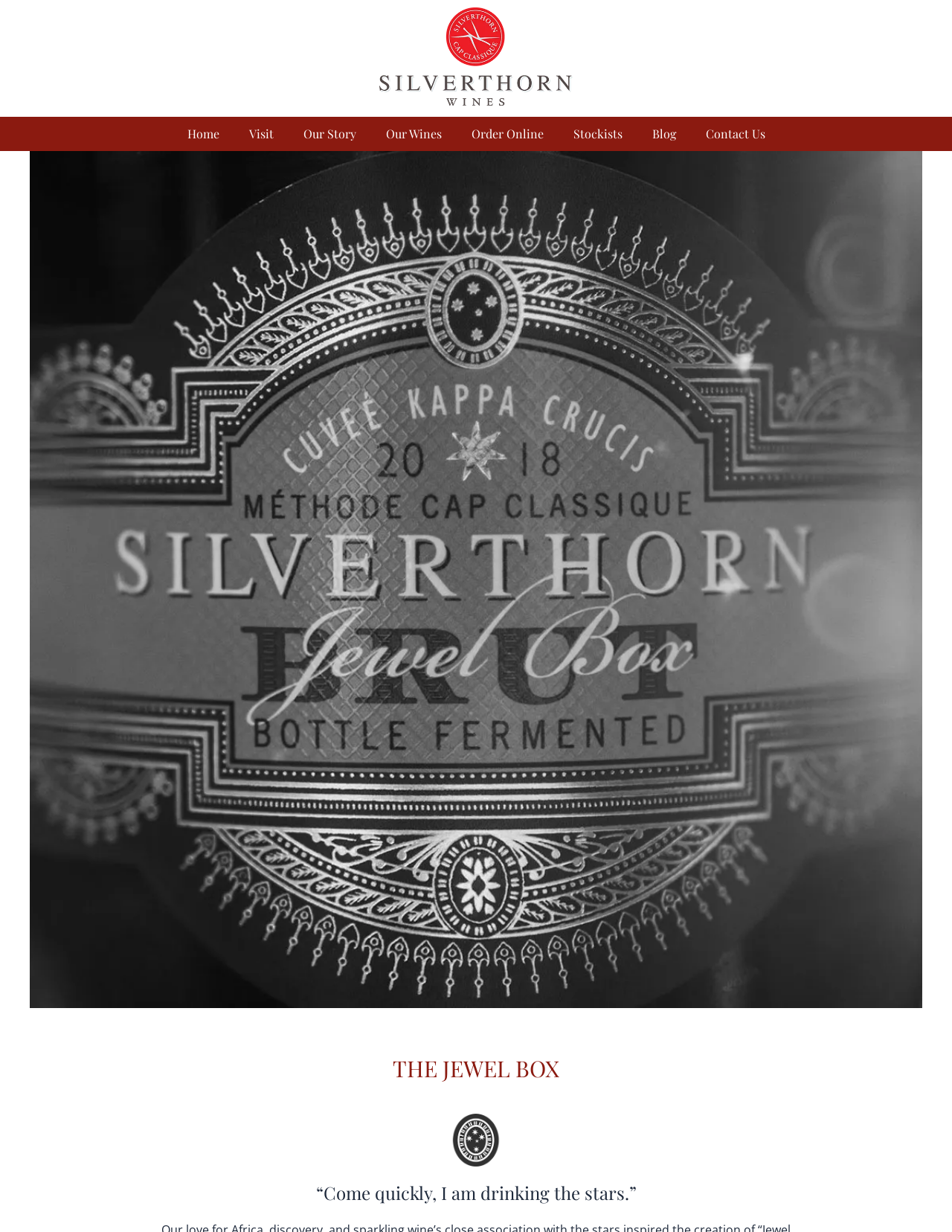Give an extensive and precise description of the webpage.

The webpage is about Jewel Box Wine, a wine that emphasizes richness, opulence, and complexity, inspired by John's favorite Champagnes, Krug and Bollinger. 

At the top of the page, there are seven links: Home, Visit, Our Story, Our Wines Menu Toggle, Order Online, Stockists, and Blog, followed by Contact Us, all aligned horizontally. 

Below these links, there is a prominent section with a heading "THE JEWEL BOX" and an image of The Jewel Box icon to its right. 

Further down, there is another heading that quotes "“Come quickly, I am drinking the stars.”"